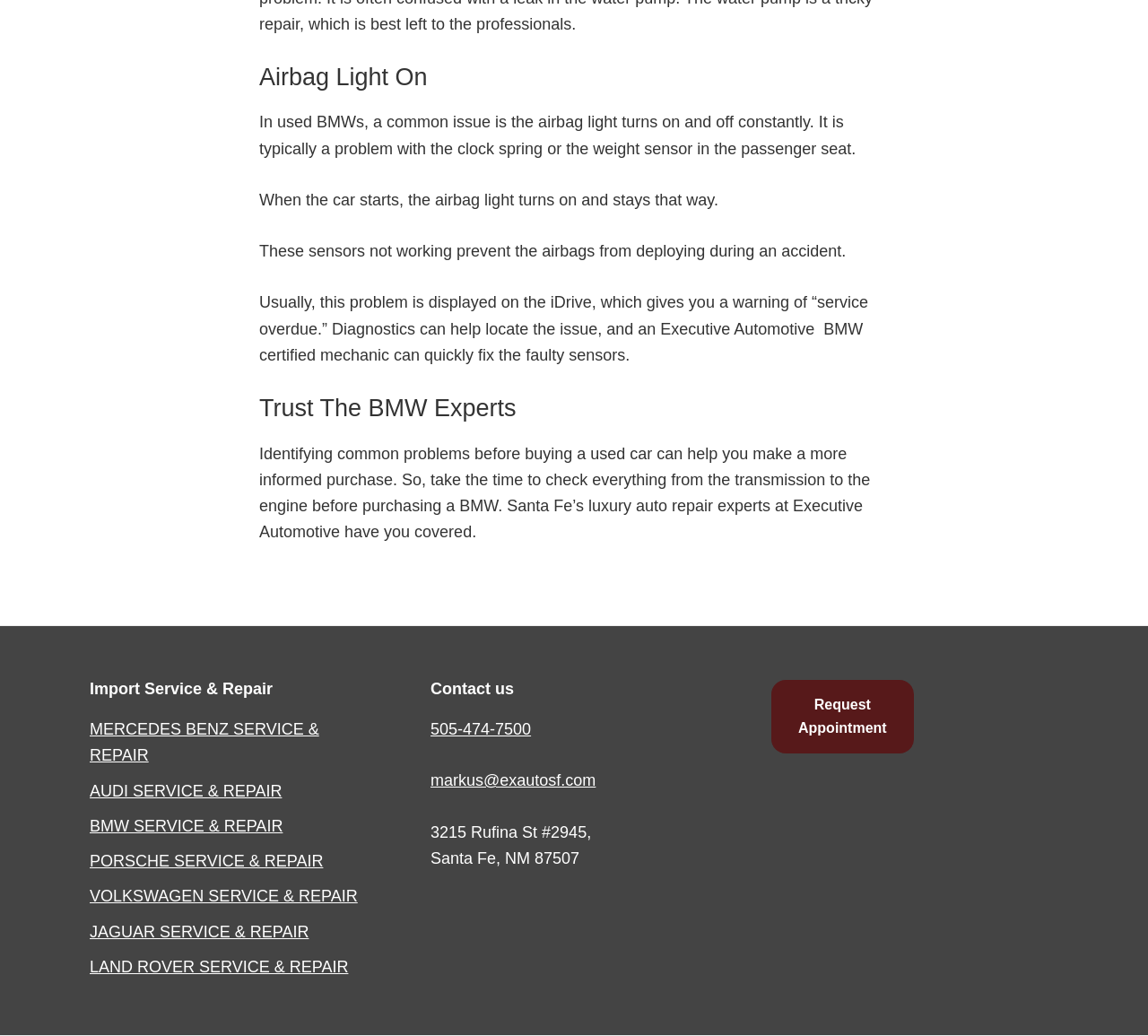Can you look at the image and give a comprehensive answer to the question:
What is the common issue with used BMWs?

The webpage mentions that in used BMWs, a common issue is the airbag light turns on and off constantly, which is typically a problem with the clock spring or the weight sensor in the passenger seat.